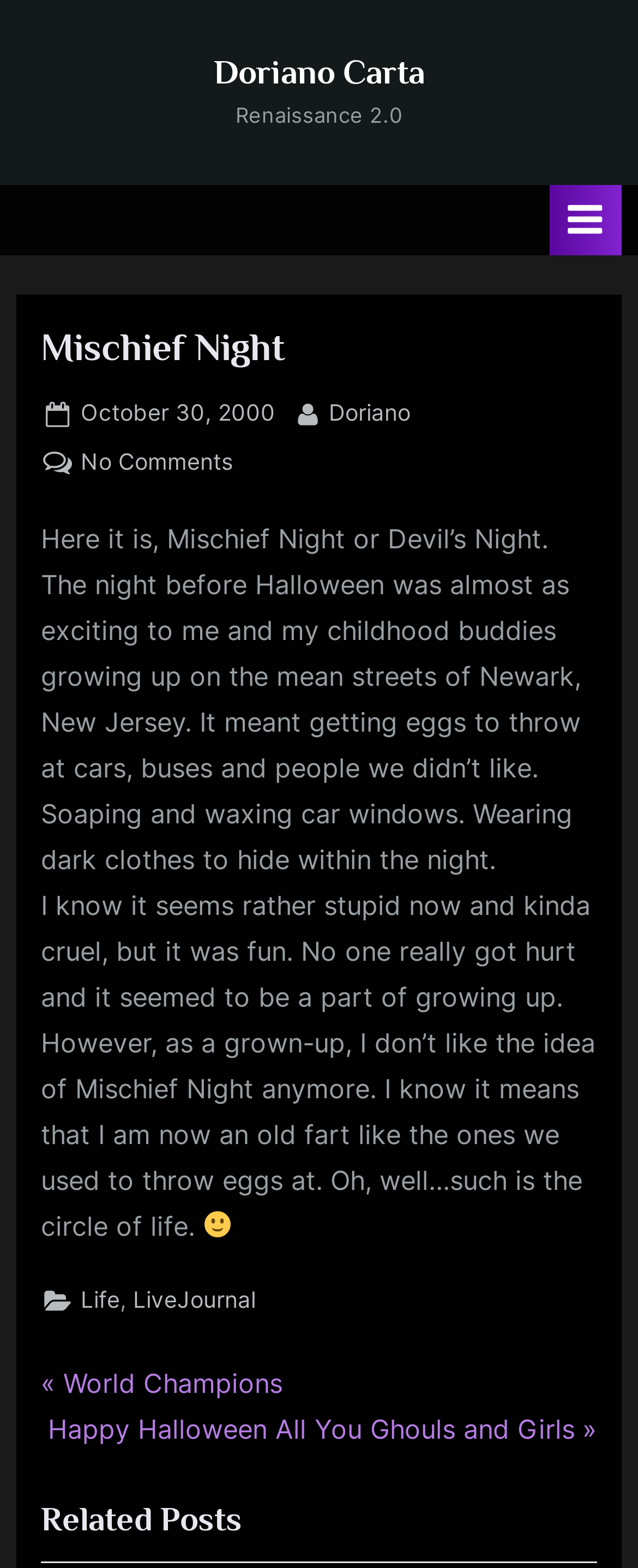Answer the following query with a single word or phrase:
What is the date of the article?

October 30, 2000